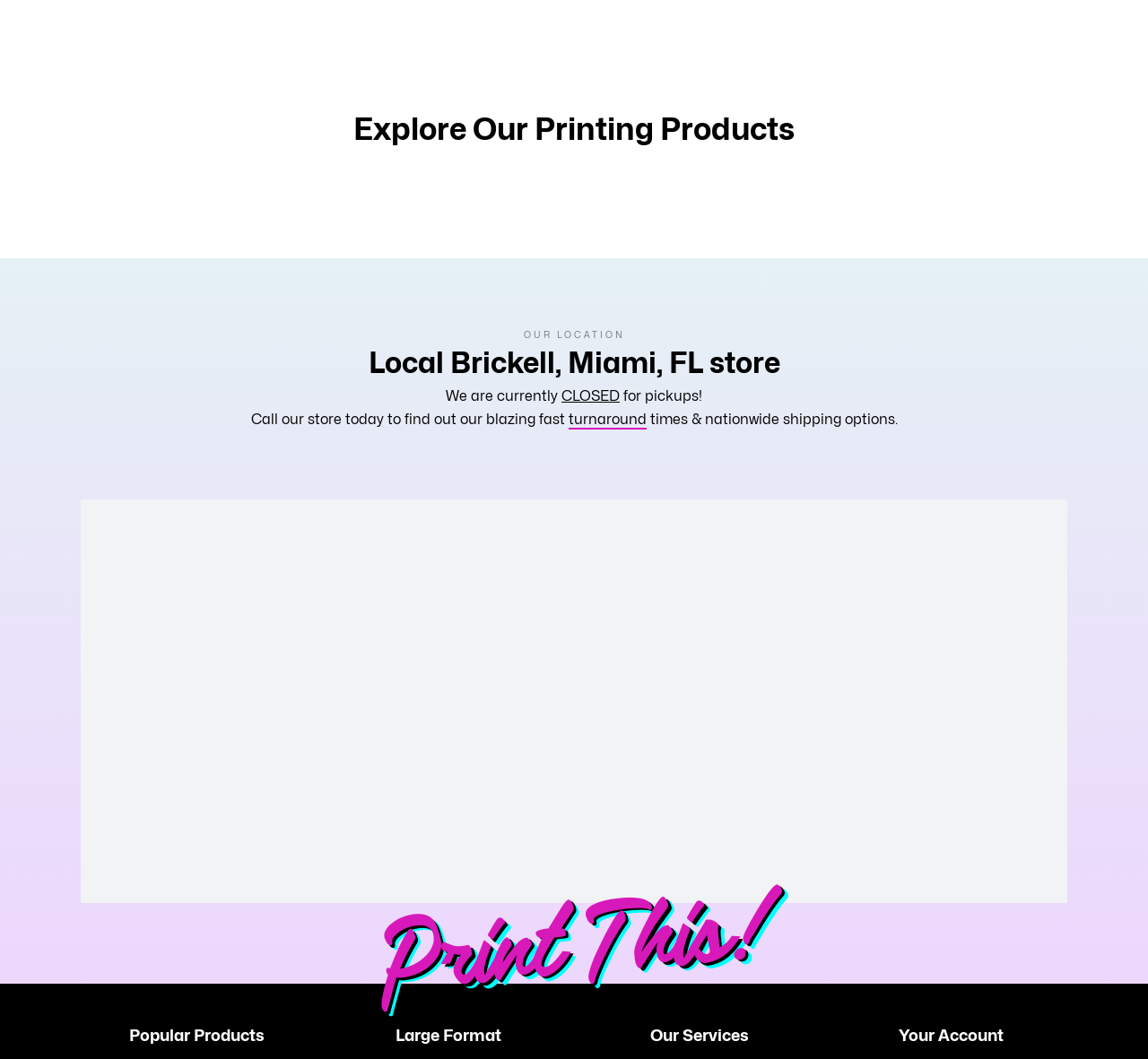Identify the bounding box coordinates for the region to click in order to carry out this instruction: "Click the Post Comment button". Provide the coordinates using four float numbers between 0 and 1, formatted as [left, top, right, bottom].

None